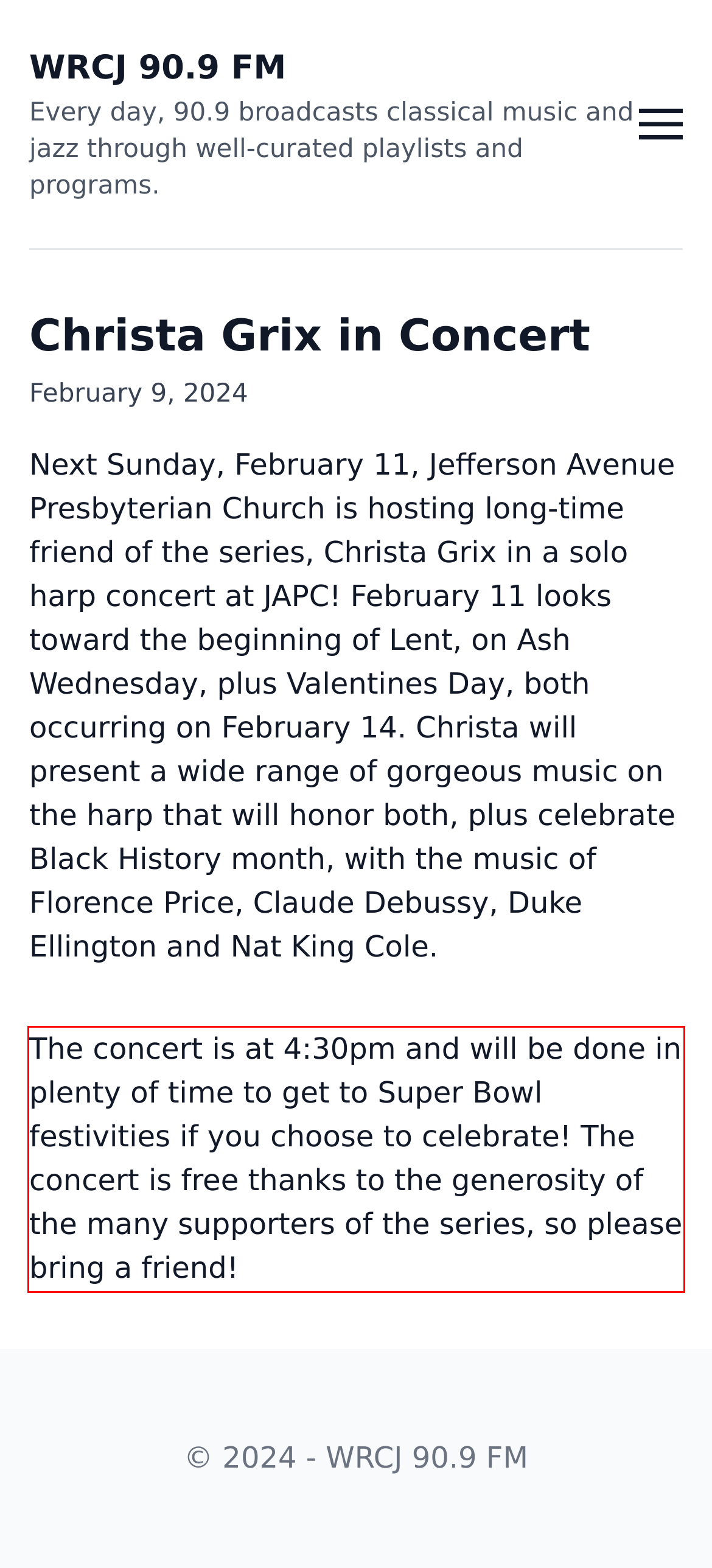There is a UI element on the webpage screenshot marked by a red bounding box. Extract and generate the text content from within this red box.

The concert is at 4:30pm and will be done in plenty of time to get to Super Bowl festivities if you choose to celebrate! The concert is free thanks to the generosity of the many supporters of the series, so please bring a friend!